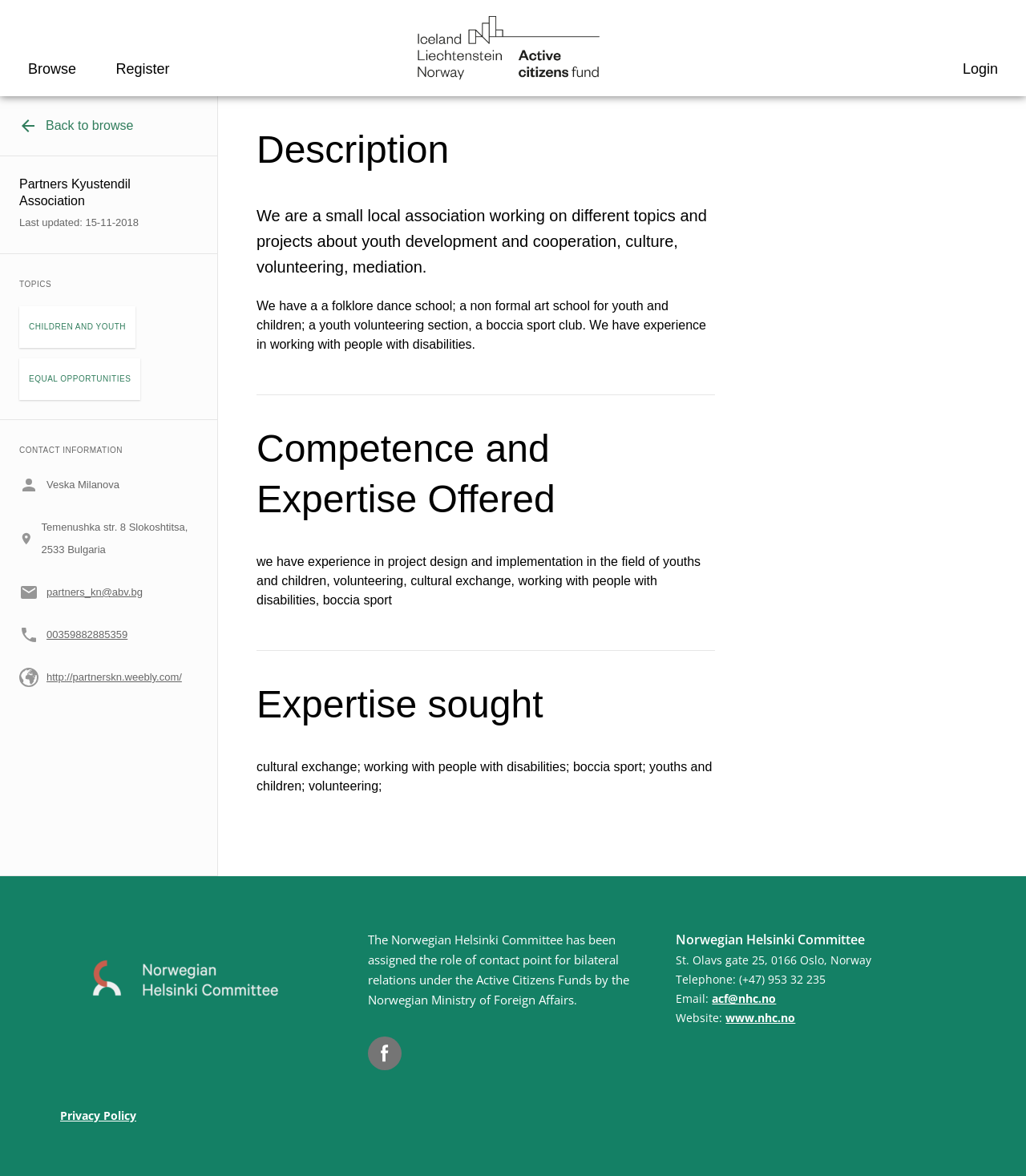Please determine the bounding box coordinates, formatted as (top-left x, top-left y, bottom-right x, bottom-right y), with all values as floating point numbers between 0 and 1. Identify the bounding box of the region described as: Equal opportunities

[0.019, 0.305, 0.137, 0.34]